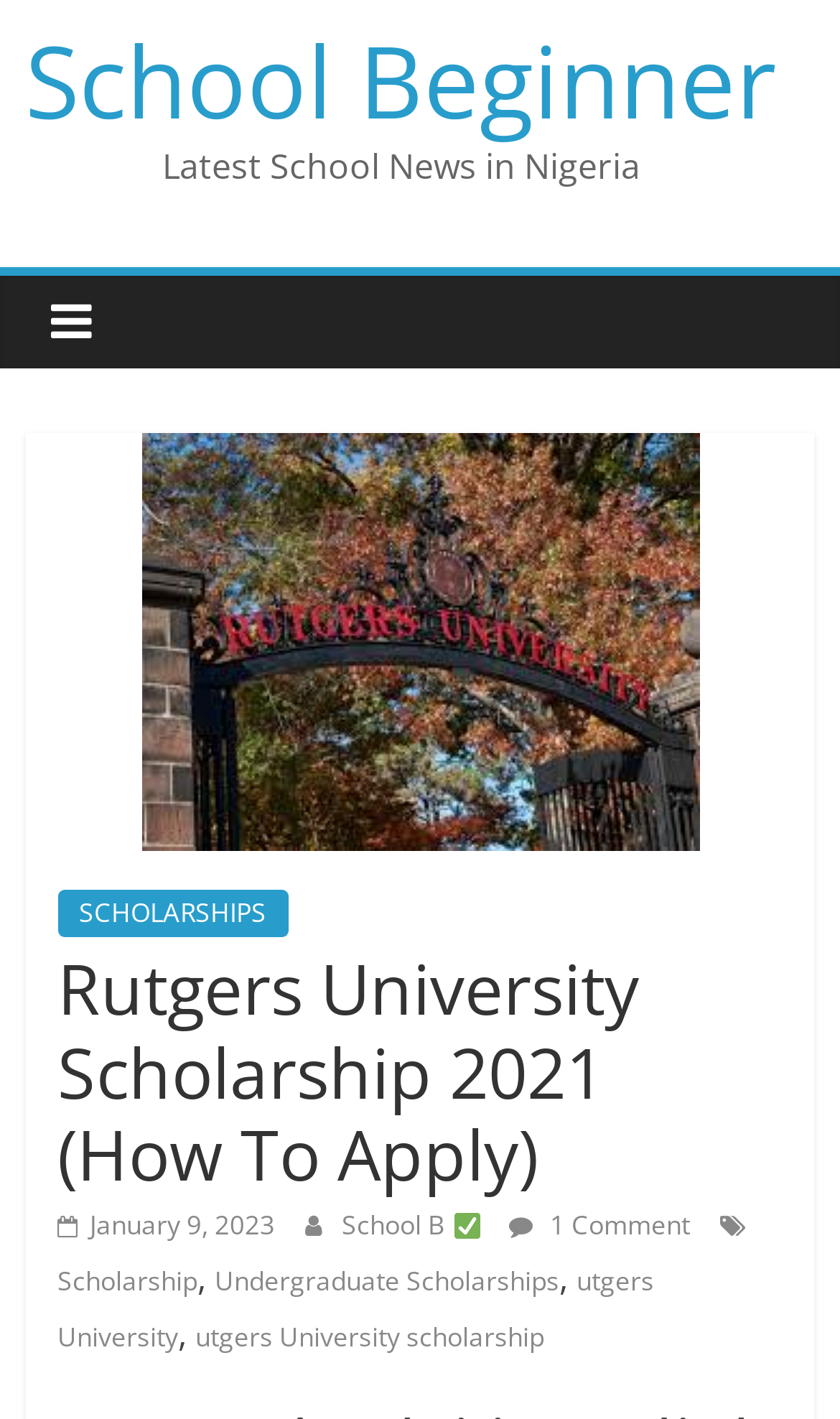Respond to the question below with a single word or phrase:
What is the category of the scholarship?

Undergraduate